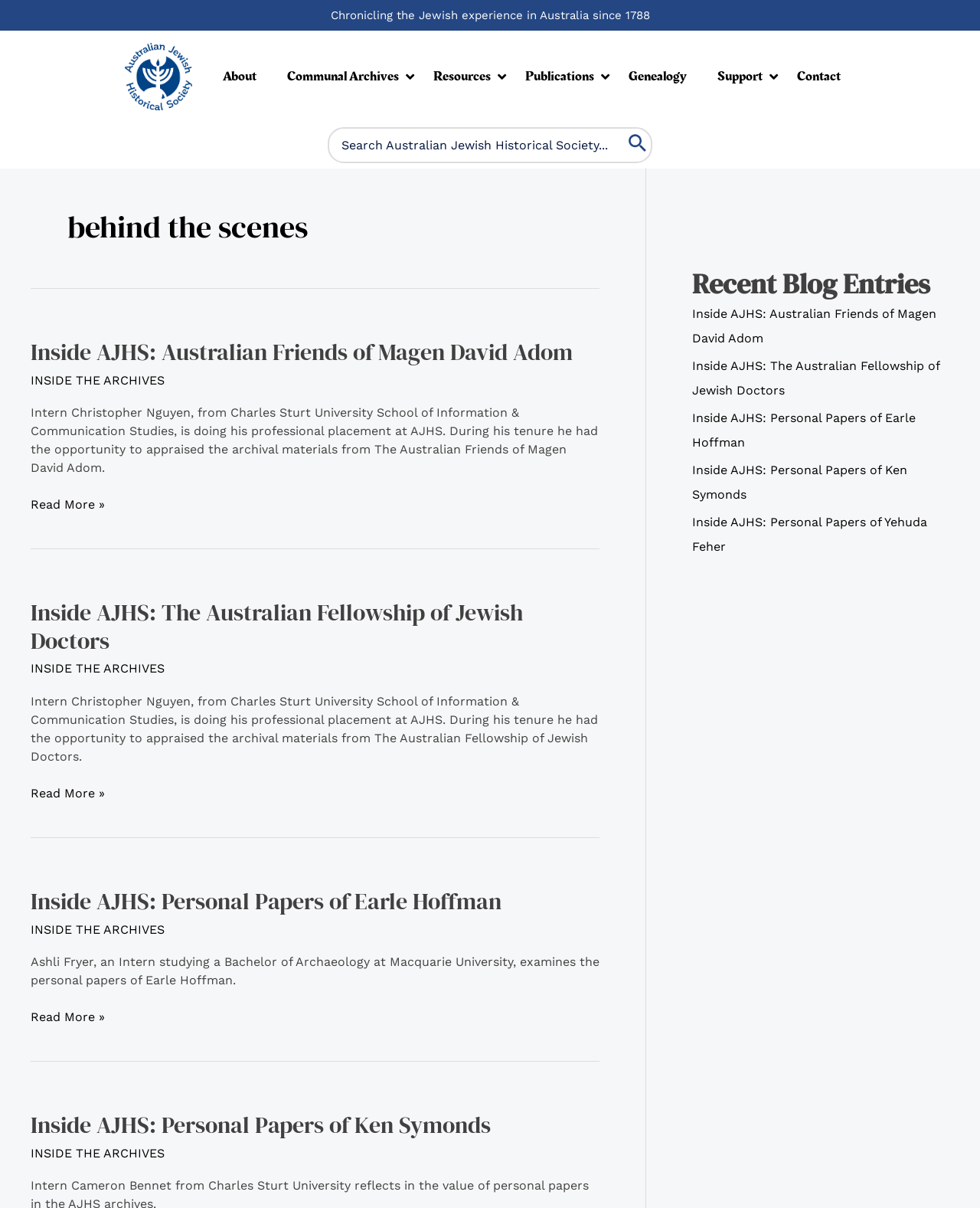Find the bounding box coordinates of the clickable area required to complete the following action: "Search for something".

[0.334, 0.105, 0.666, 0.135]